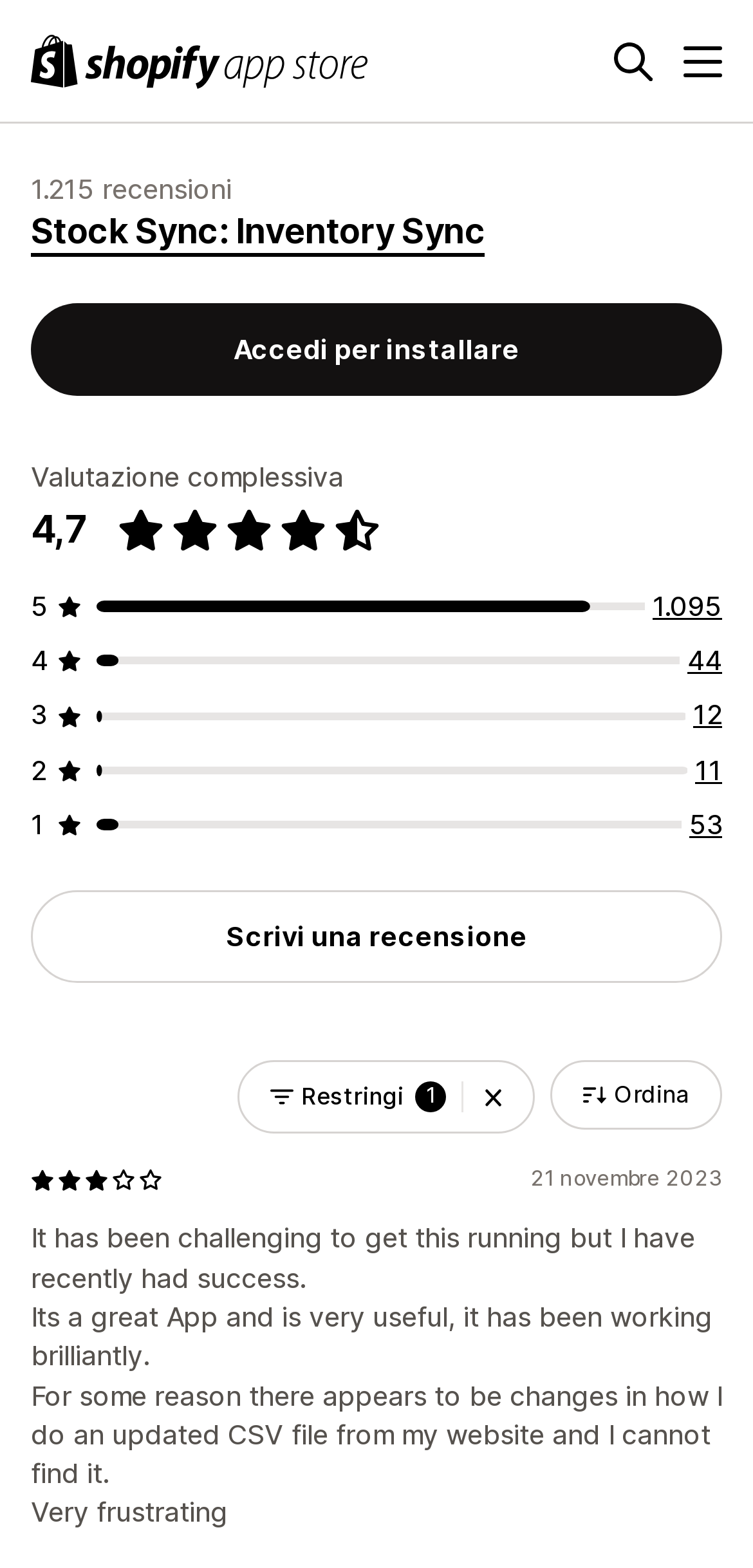Generate a comprehensive caption for the webpage you are viewing.

This webpage appears to be a product page for a Shopify app called "Stock Sync: Inventory Sync" on the Shopify App Store. At the top left corner, there is a logo of the Shopify App Store, accompanied by a search button and a menu button on the top right corner. 

Below the logo, the app's name "Stock Sync: Inventory Sync" is displayed prominently, along with a rating of 4.7 out of 5 stars based on 1,095 total reviews. 

On the left side, there are several buttons, including "Accedi per installare" (Install) and "Scrivi una recensione" (Write a review). 

The page also features a section with multiple review snippets from users, including ratings and dates. These reviews are positioned below the app's description and rating section. 

On the right side, there are filters and sorting options, including a combobox and an "Ordina" (Order) button. 

At the bottom of the page, there are more review snippets, with the most recent one dated November 21, 2023.